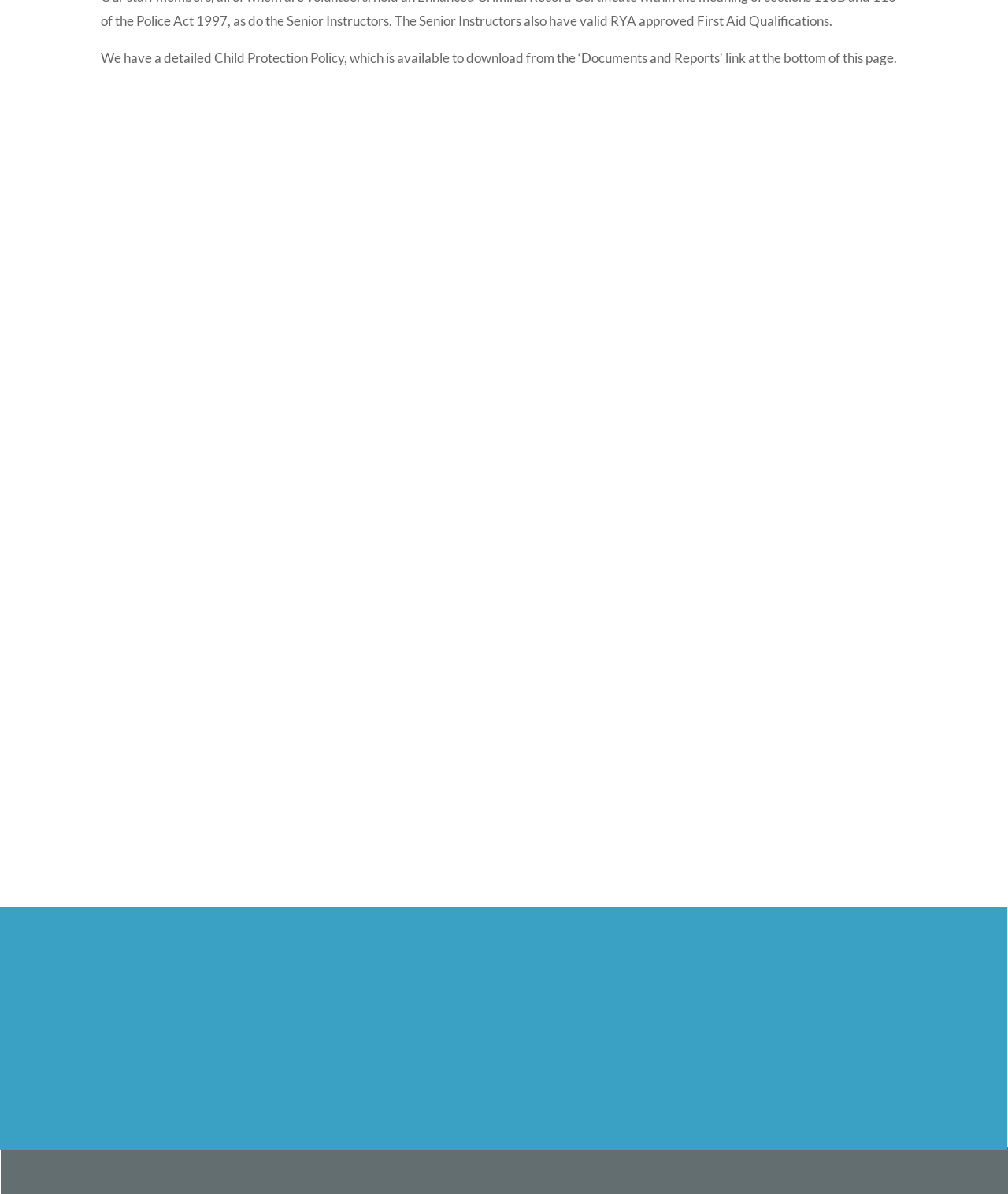Give a succinct answer to this question in a single word or phrase: 
What is the purpose of the sailing sessions?

To teach sailing skills